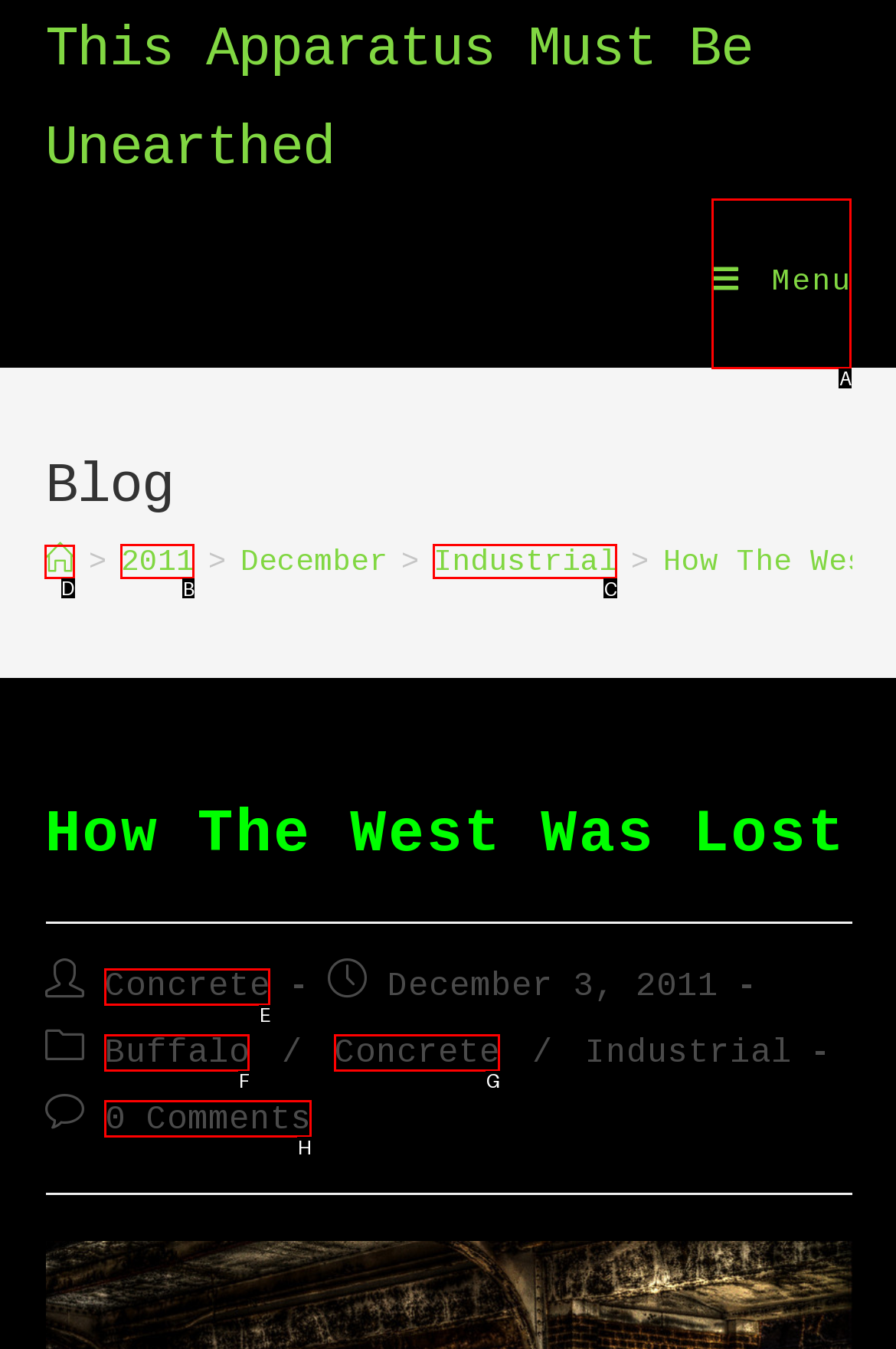To complete the task: Click on the 'Home' link, which option should I click? Answer with the appropriate letter from the provided choices.

D